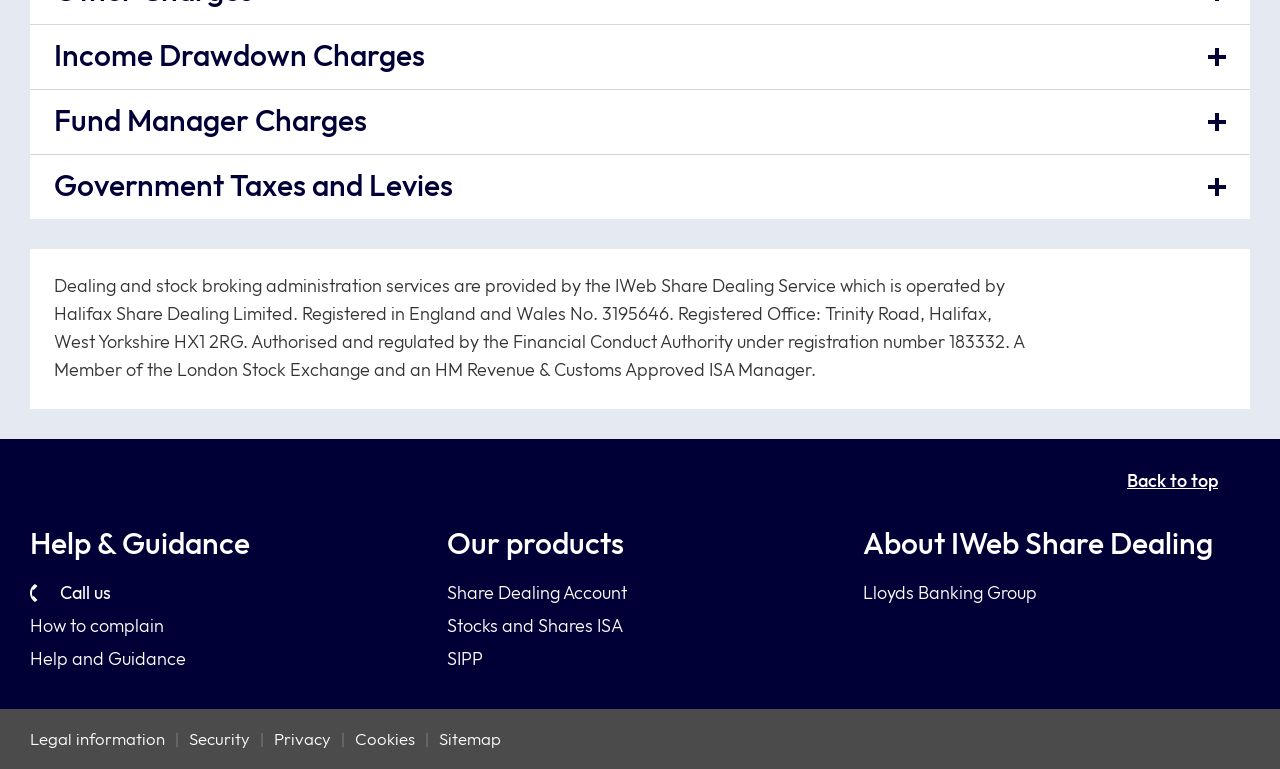Please identify the bounding box coordinates of the clickable region that I should interact with to perform the following instruction: "Read Legal information". The coordinates should be expressed as four float numbers between 0 and 1, i.e., [left, top, right, bottom].

[0.023, 0.953, 0.129, 0.971]